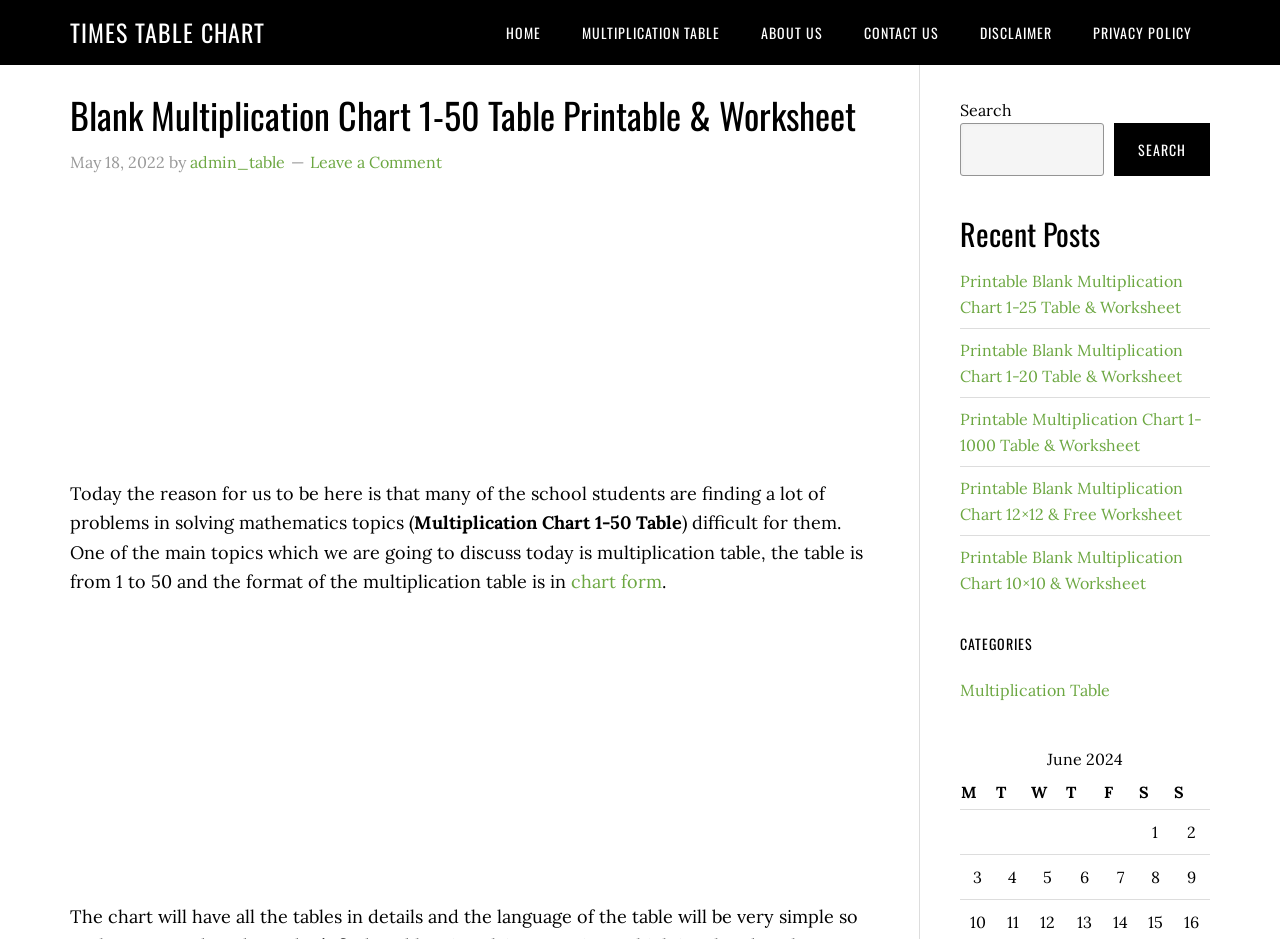Identify the bounding box for the given UI element using the description provided. Coordinates should be in the format (top-left x, top-left y, bottom-right x, bottom-right y) and must be between 0 and 1. Here is the description: Multiplication Table

[0.75, 0.724, 0.867, 0.745]